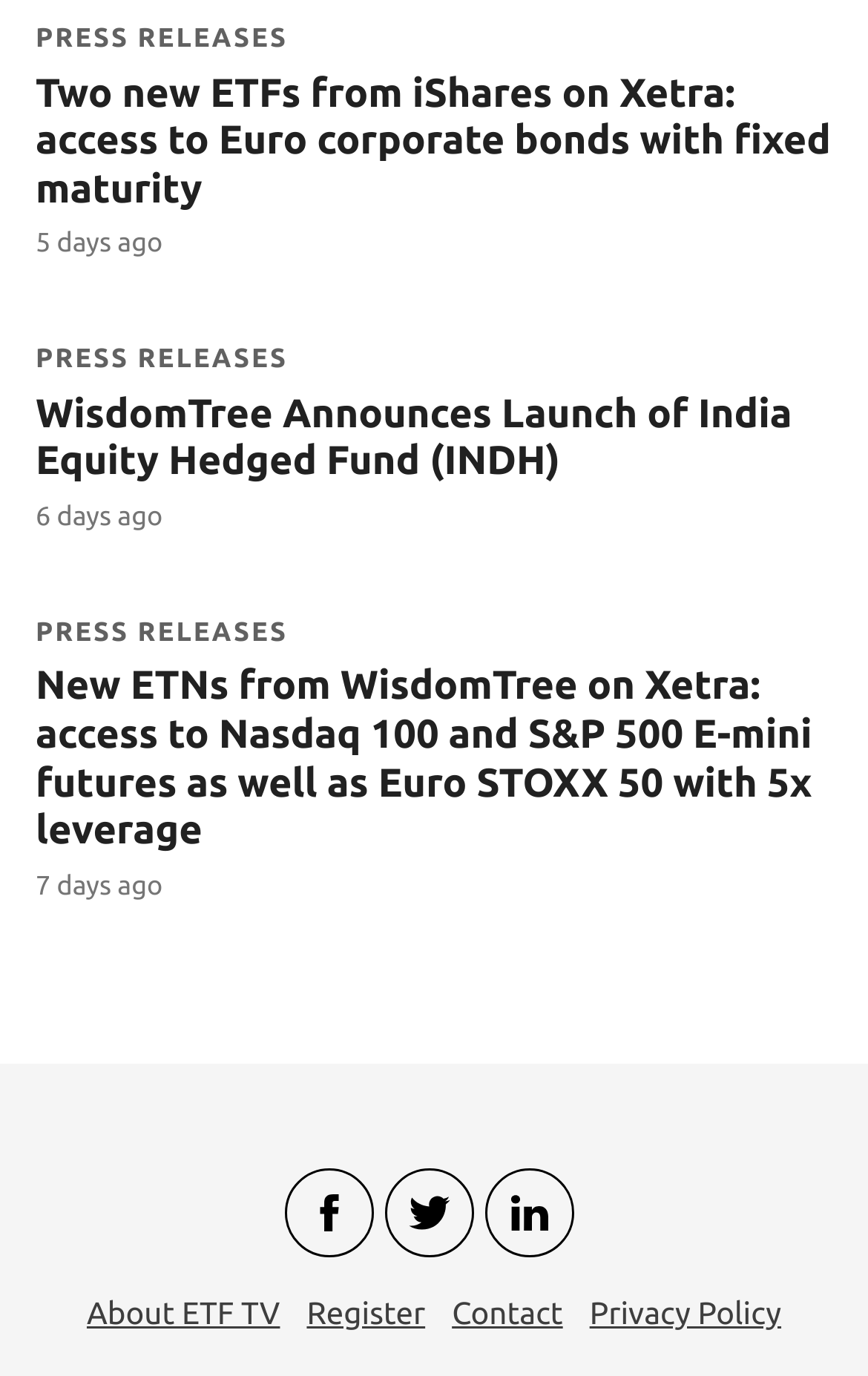What is the age of the oldest article?
Please provide an in-depth and detailed response to the question.

I looked at the dates of the articles and saw that the oldest one is '7 days ago', which means it was published 7 days ago.